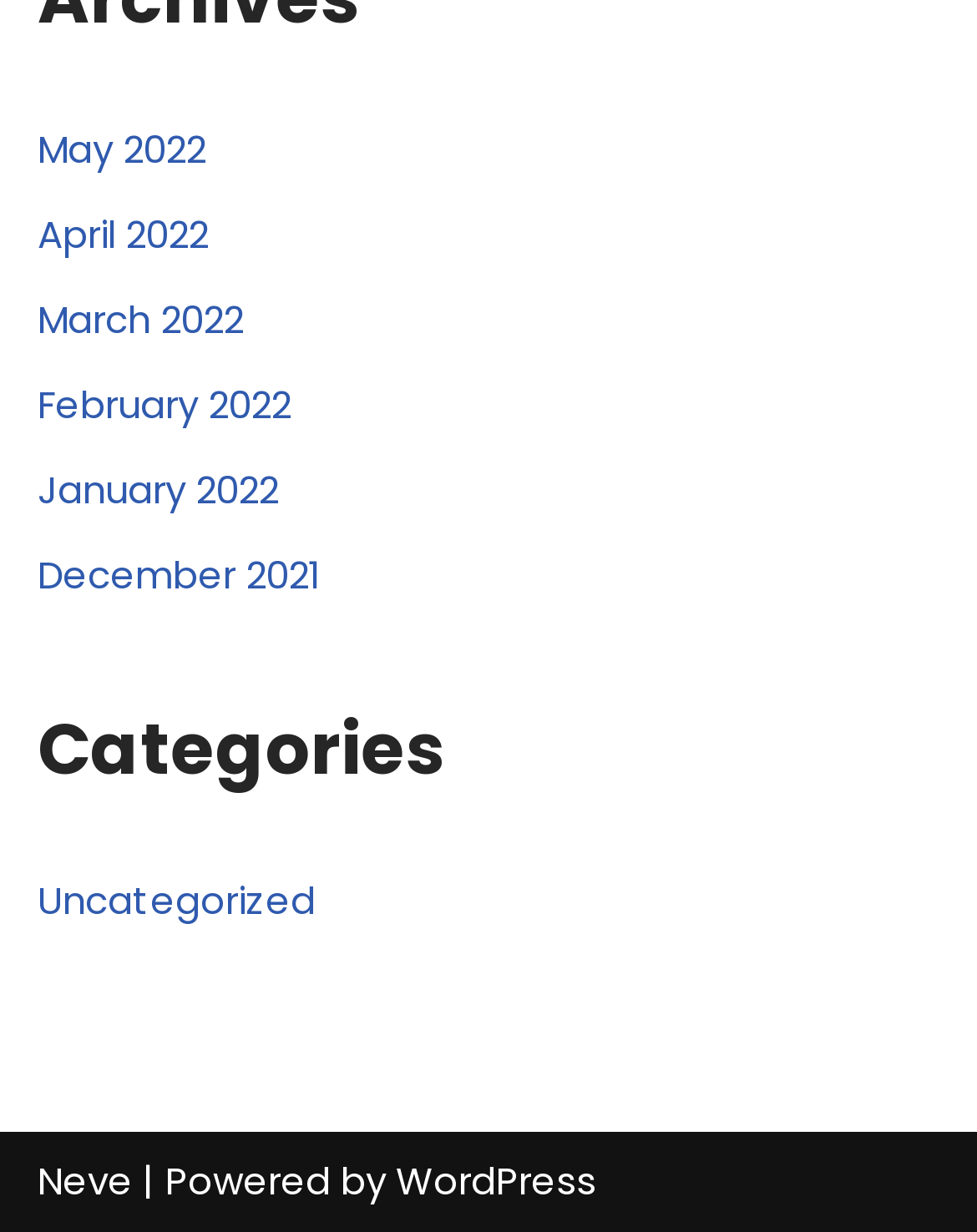What is the powered by statement at the bottom of the webpage?
Provide an in-depth answer to the question, covering all aspects.

At the bottom of the webpage, I found a statement that says 'Powered by', followed by a link to WordPress, indicating that the webpage is powered by WordPress.